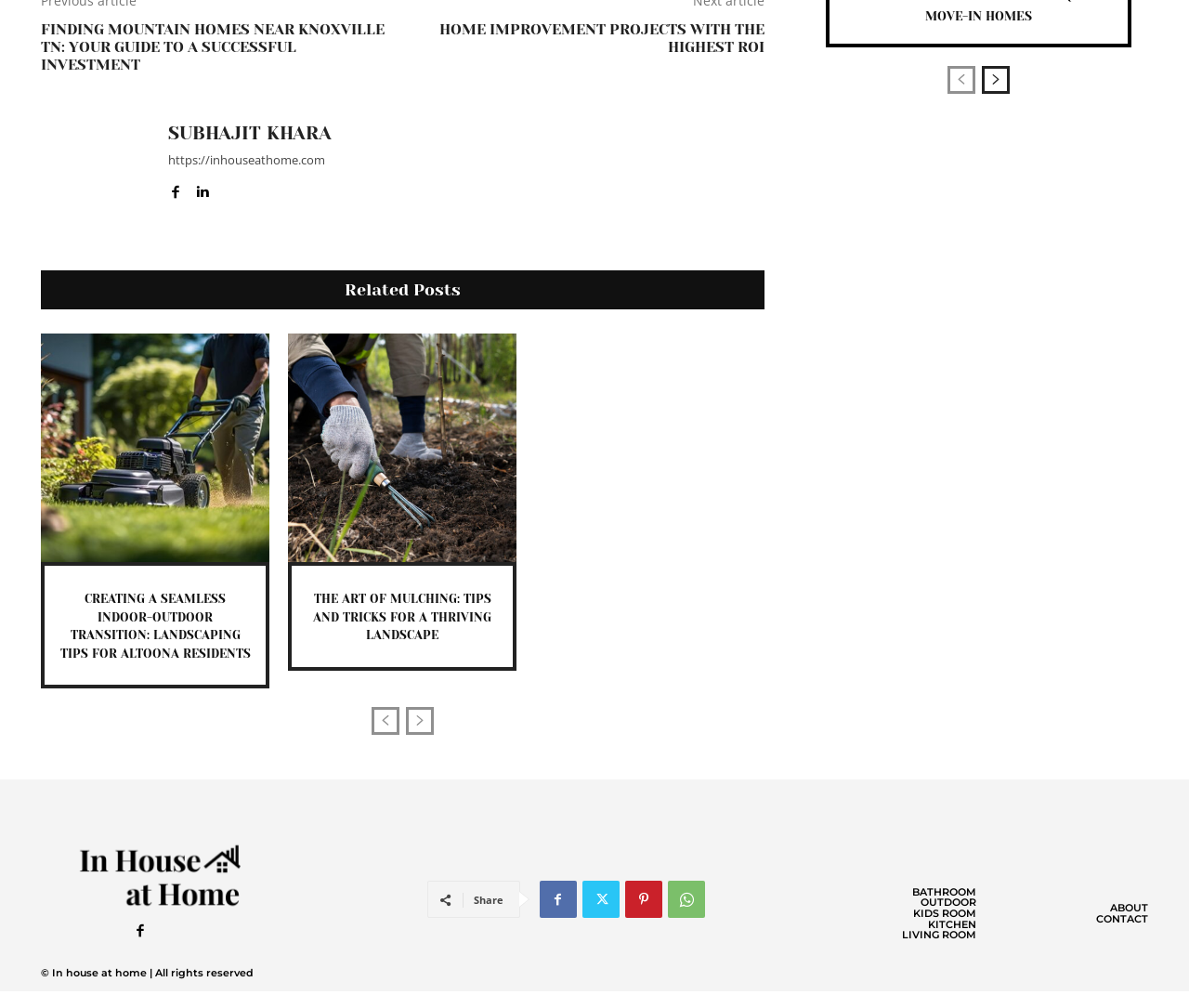Locate the bounding box coordinates of the element I should click to achieve the following instruction: "Visit the homepage of Subhajit Khara".

[0.141, 0.124, 0.279, 0.142]